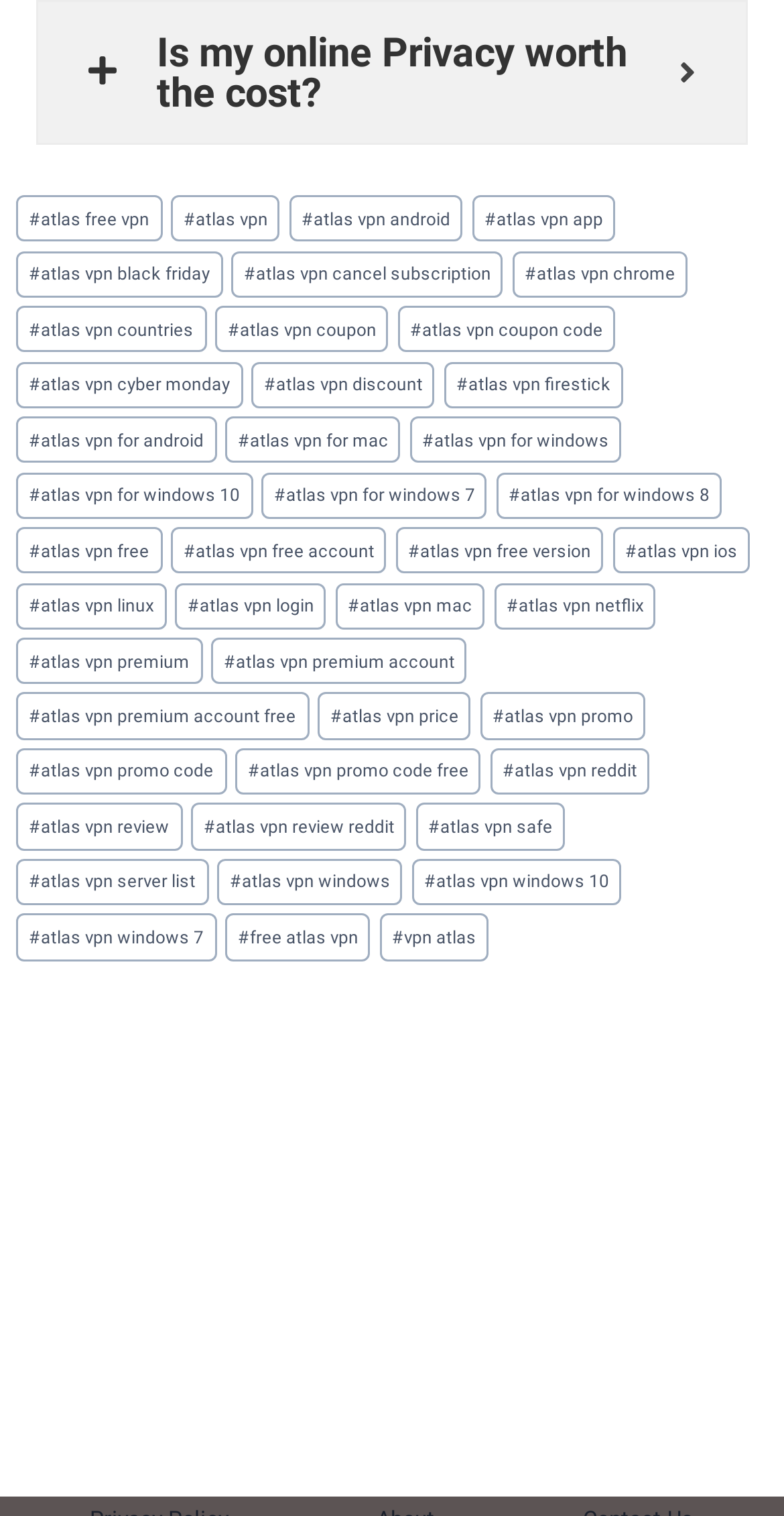Given the element description "#atlas vpn for windows 10", identify the bounding box of the corresponding UI element.

[0.021, 0.311, 0.322, 0.342]